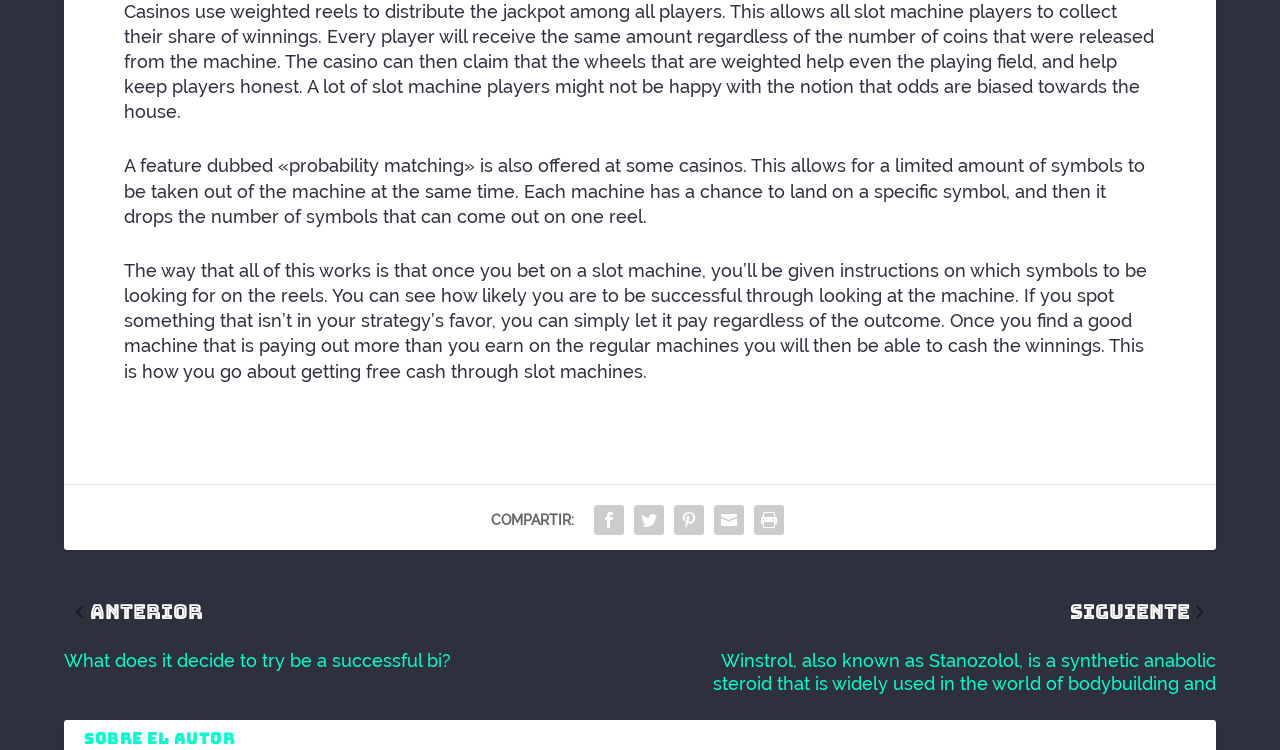Please provide a brief answer to the question using only one word or phrase: 
What should you do if you spot something not in your strategy's favor?

Let it pay